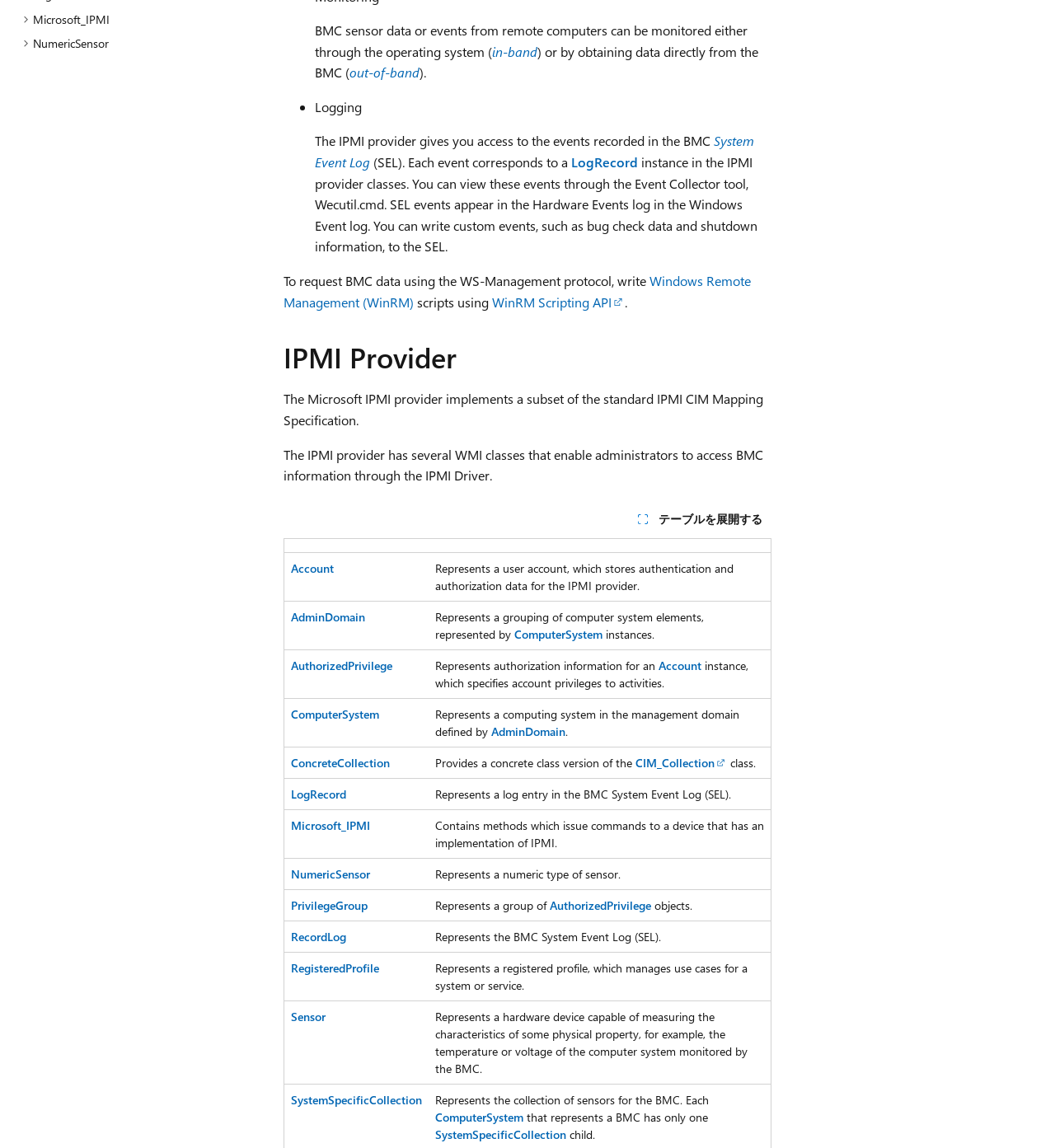Provide your answer to the question using just one word or phrase: What is the purpose of the Event Collector tool?

To view events